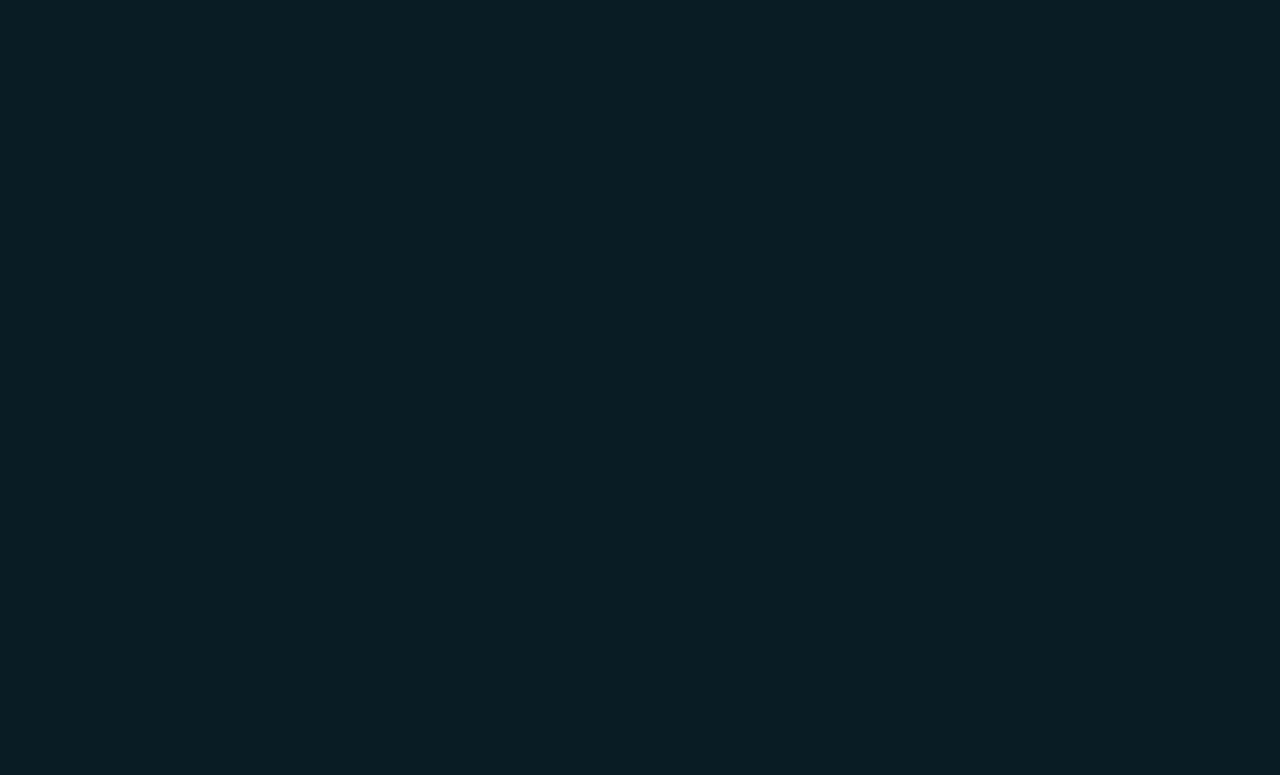Please identify the bounding box coordinates of the clickable region that I should interact with to perform the following instruction: "Email info@duboseweb.com". The coordinates should be expressed as four float numbers between 0 and 1, i.e., [left, top, right, bottom].

[0.788, 0.233, 0.95, 0.264]